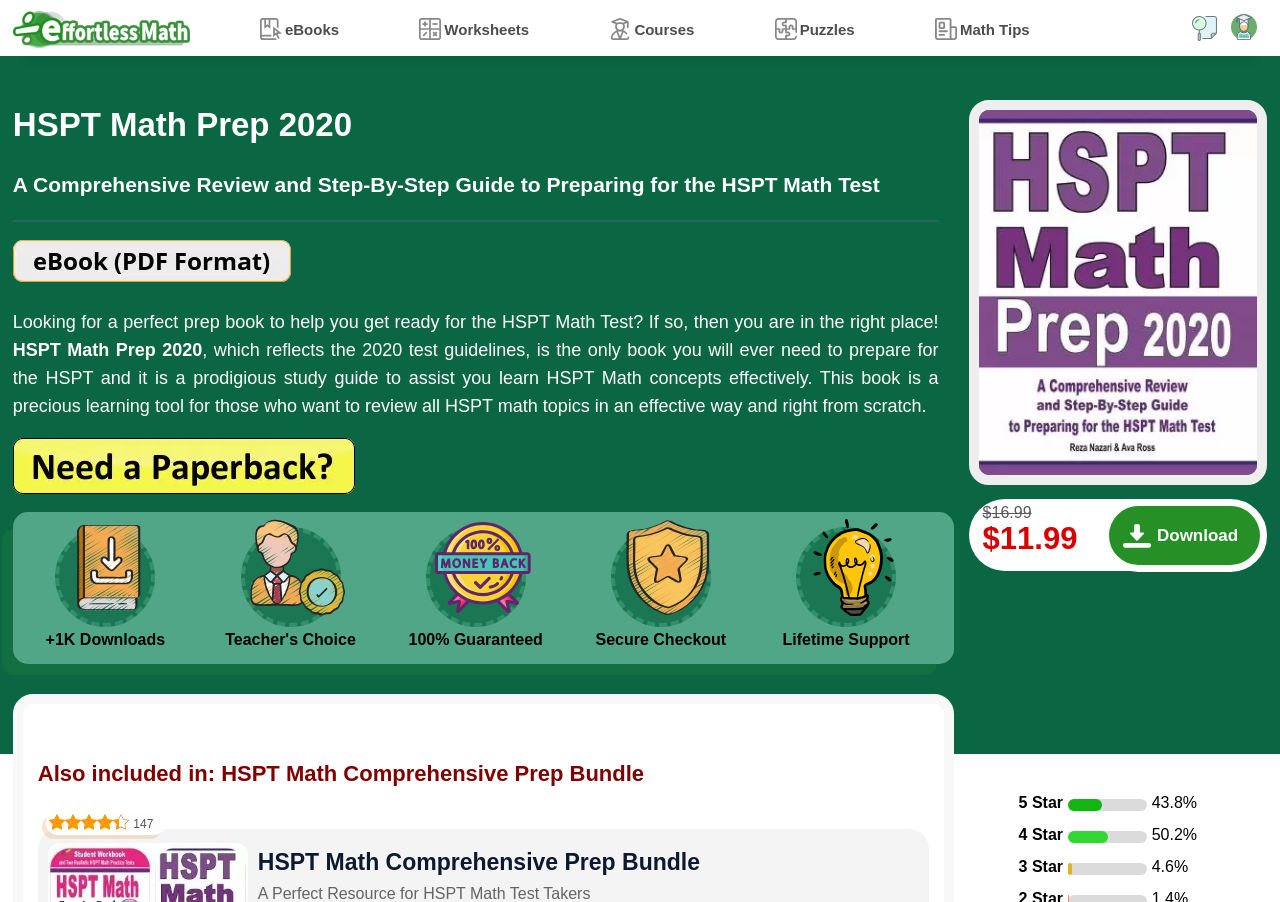Please identify the bounding box coordinates of the area that needs to be clicked to follow this instruction: "Click the 'Effortless Math' link".

[0.01, 0.01, 0.148, 0.054]